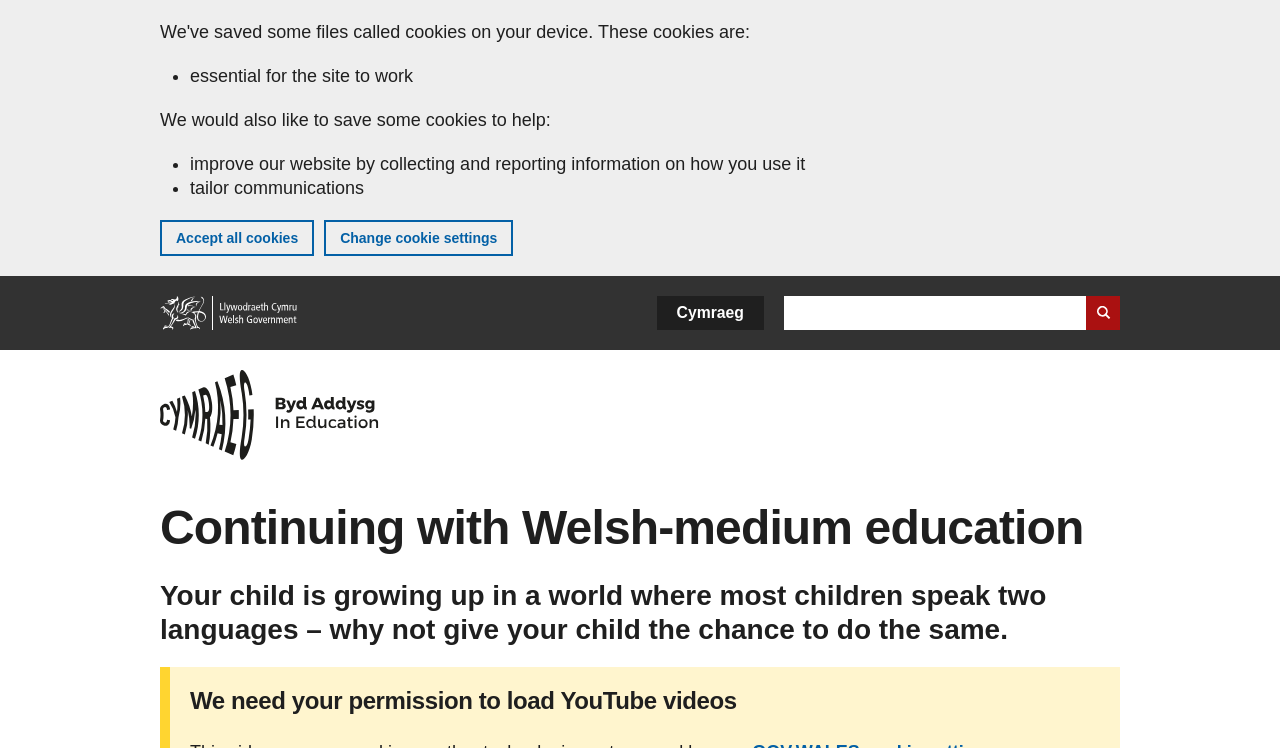Produce an extensive caption that describes everything on the webpage.

This webpage is about continuing with Welsh-medium education. At the top left corner, there is a link to "Skip to main content". Below it, a banner spans the entire width of the page, informing users about cookies on the GOV.WALES website. The banner contains three bullet points, explaining the purposes of the cookies, including essential functionality, improving the website, and tailoring communications. There are two buttons, "Accept all cookies" and "Change cookie settings", located below the bullet points.

On the top right corner, there are three navigation elements: a "Home" link, a search bar labeled "Search GOV.WALES", and a "Language" navigation menu with a "Cymraeg" button. The search bar has a textbox and a "Search website" button.

Below the navigation elements, there is a link to "Cymraeg: education" with an associated image. This is followed by a heading that reads "Continuing with Welsh-medium education". Below the heading, there is a paragraph of text that encourages parents to give their child the opportunity to speak two languages.

Further down the page, there is a heading that requests permission to load YouTube videos.